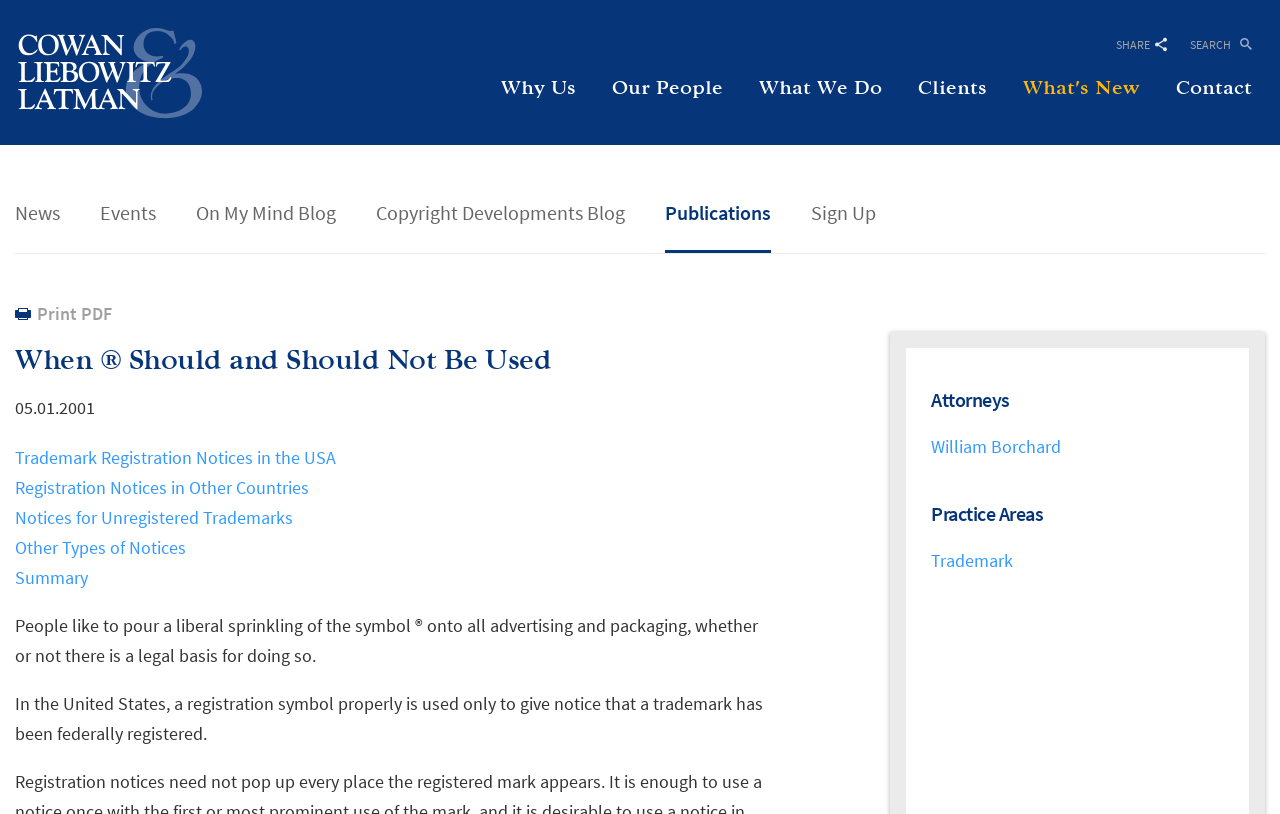Identify the bounding box coordinates of the clickable region to carry out the given instruction: "Share to social media".

[0.872, 0.045, 0.912, 0.064]